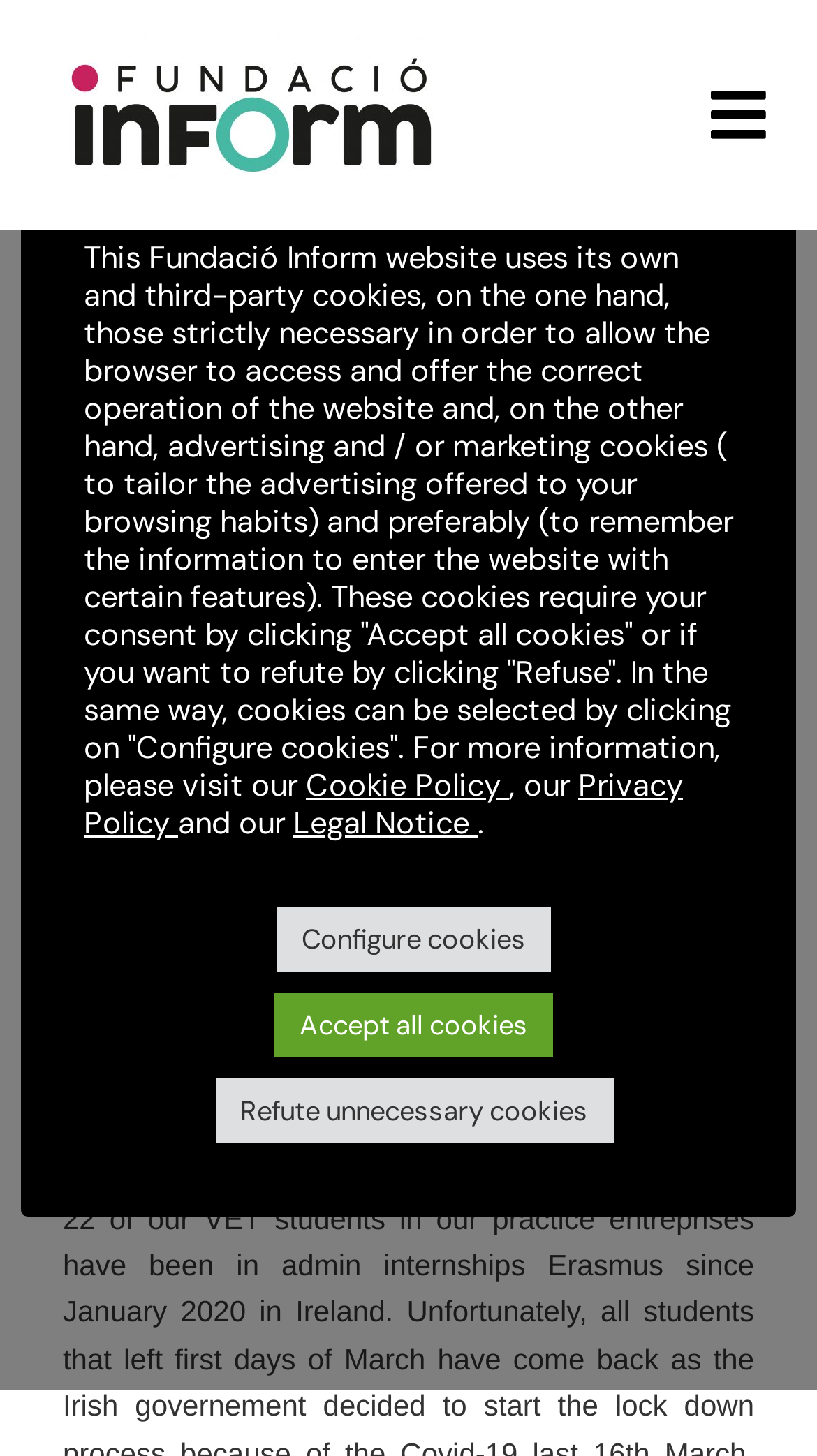Locate the bounding box coordinates of the element to click to perform the following action: 'Click the inform-logo link'. The coordinates should be given as four float values between 0 and 1, in the form of [left, top, right, bottom].

[0.051, 0.016, 0.564, 0.053]